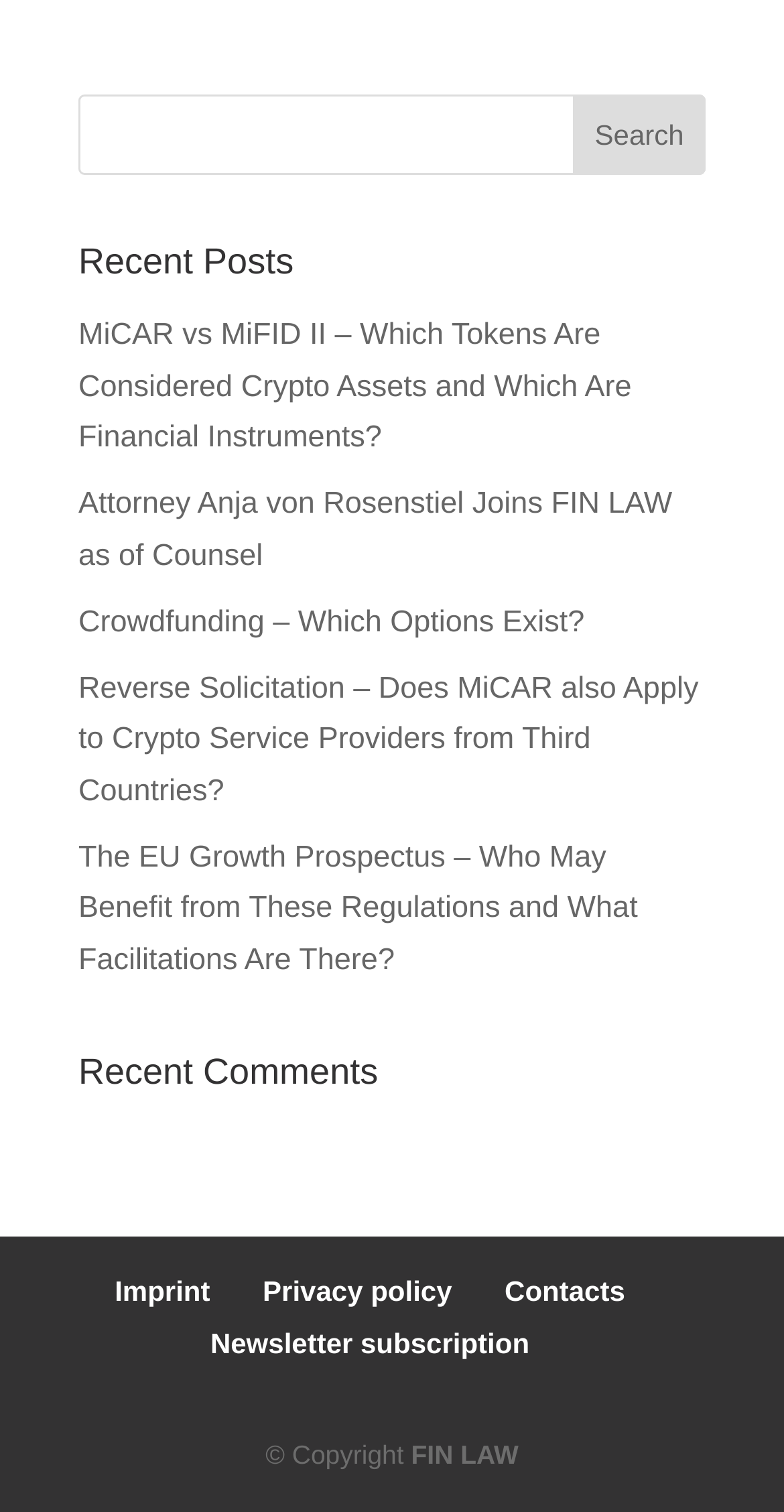Using the provided element description "FIN LAW", determine the bounding box coordinates of the UI element.

[0.524, 0.953, 0.661, 0.973]